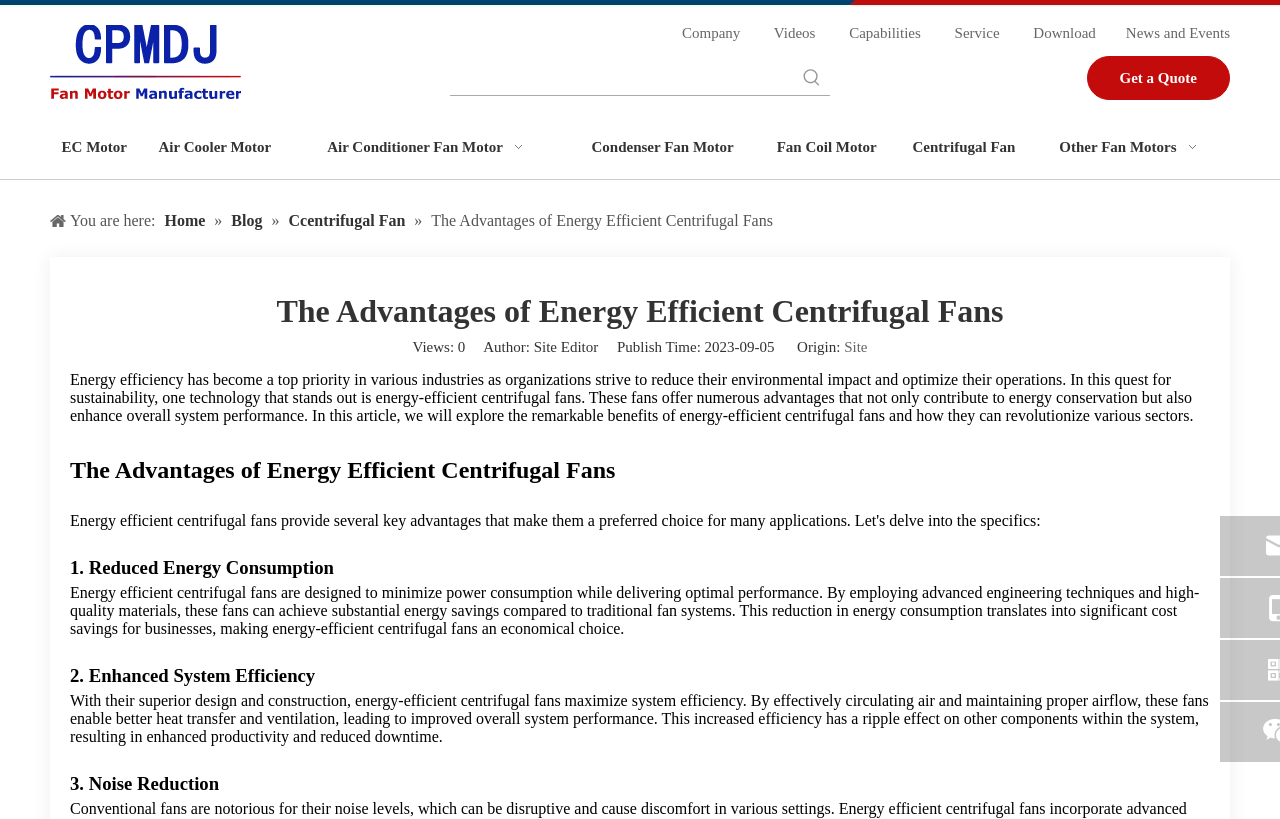Please locate the bounding box coordinates of the element that should be clicked to achieve the given instruction: "Read the blog".

[0.181, 0.259, 0.208, 0.28]